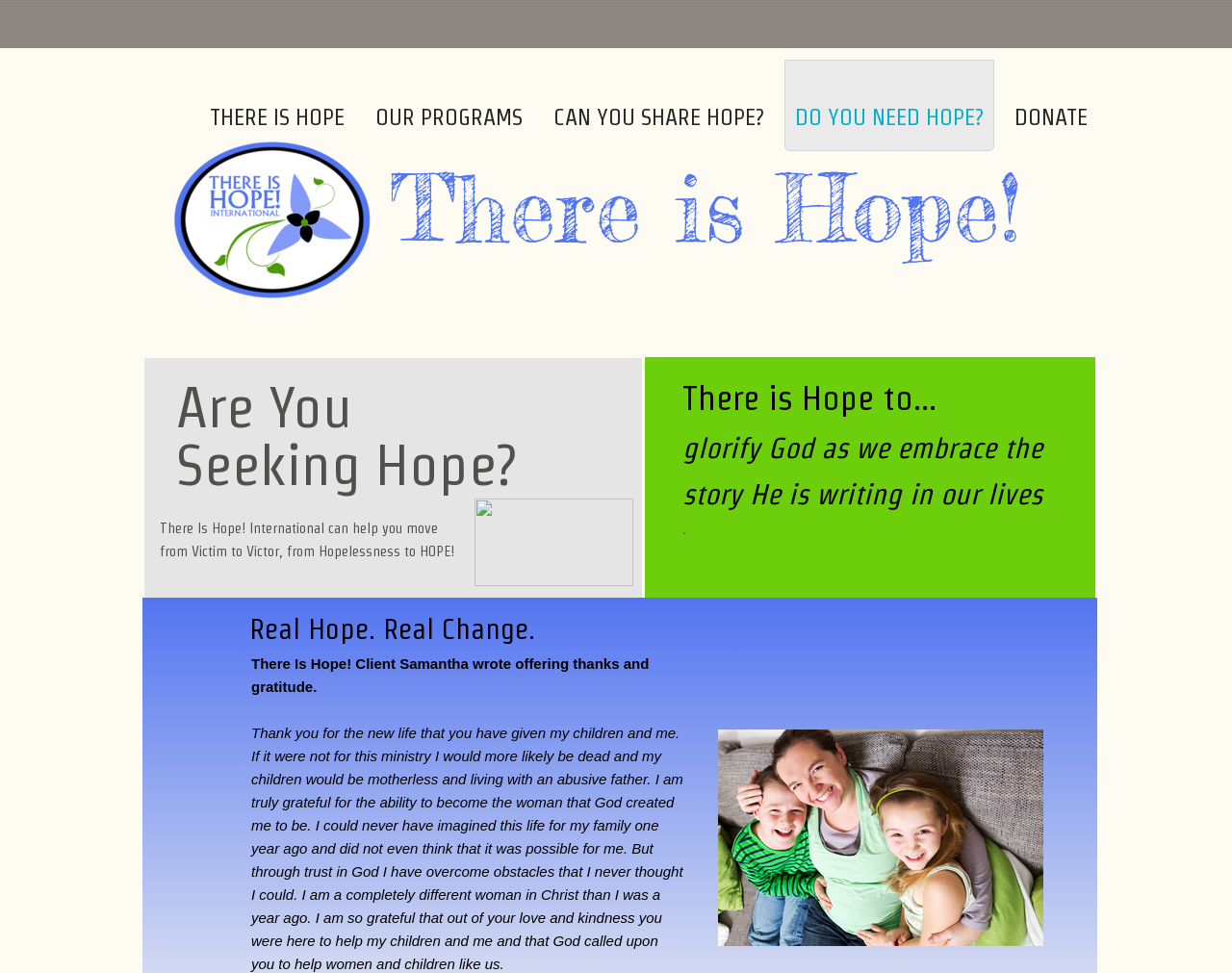Explain the webpage in detail.

The webpage is about a non-profit organization that provides hope and support to individuals in need. At the top of the page, there are five links: "THERE IS HOPE", "OUR PROGRAMS", "CAN YOU SHARE HOPE?", "DO YOU NEED HOPE?", and "DONATE", which are evenly spaced and horizontally aligned. Below these links, there is a small image.

The main content of the page is divided into two sections. On the left side, there is a heading that reads "There is Hope to... glorify God as we embrace the story He is writing in our lives", followed by a smaller image. On the right side, there is a large heading that reads "Real Hope. Real Change." and another heading that reads "Are You Seeking Hope?".

Below these headings, there is a testimonial from a client named Samantha, who expresses her gratitude to the organization for helping her and her children. The testimonial is a lengthy paragraph that takes up most of the bottom half of the page. Above the testimonial, there is another heading that reads "There Is Hope! International can help you move from Victim to Victor, from Hopelessness to HOPE!".

There are a total of three images on the page, two of which are small and one that is larger. The overall layout of the page is simple and easy to navigate, with clear headings and concise text.